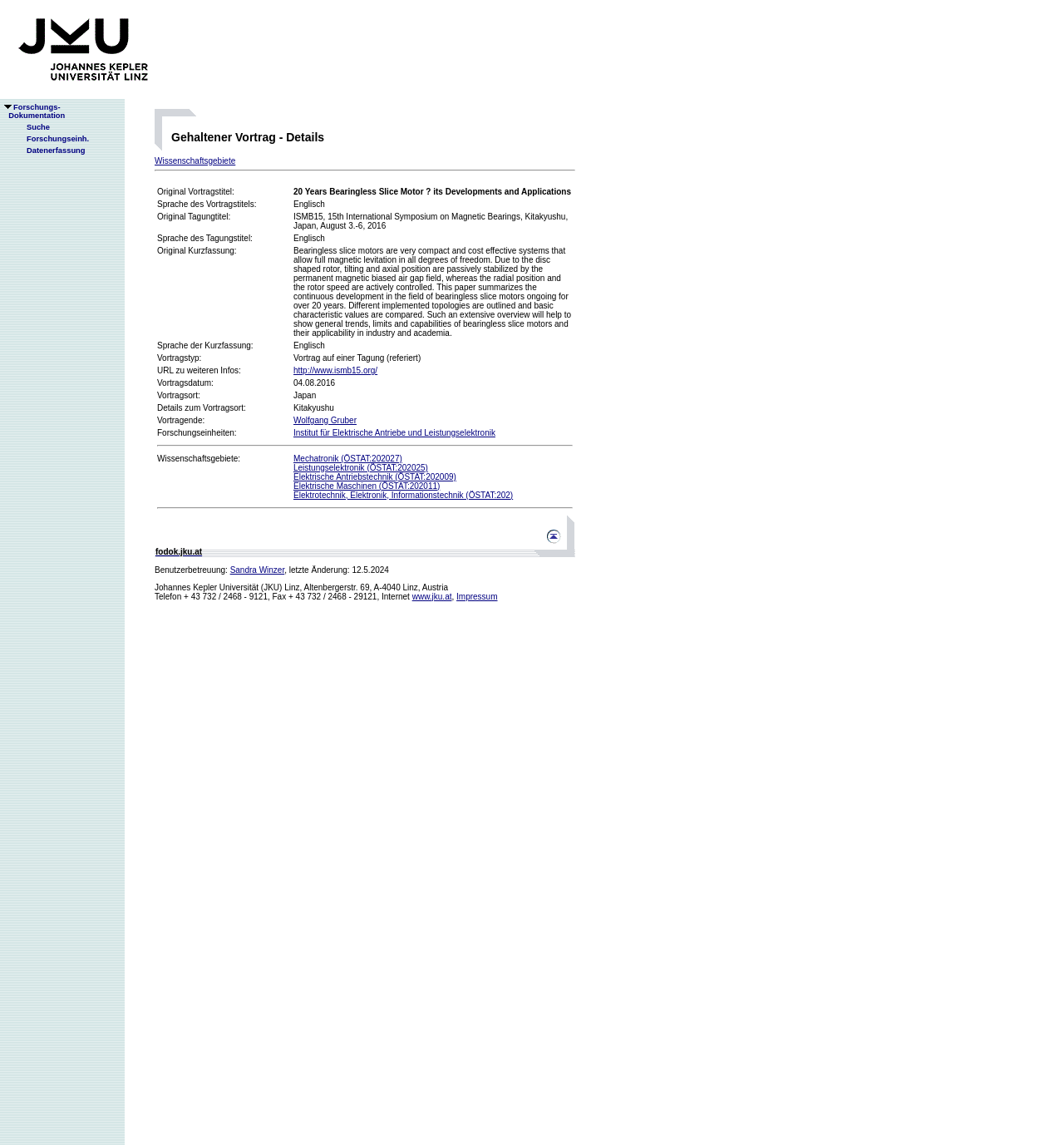Determine the bounding box coordinates of the clickable element necessary to fulfill the instruction: "click the link to Jku Linz". Provide the coordinates as four float numbers within the 0 to 1 range, i.e., [left, top, right, bottom].

[0.0, 0.08, 0.156, 0.088]